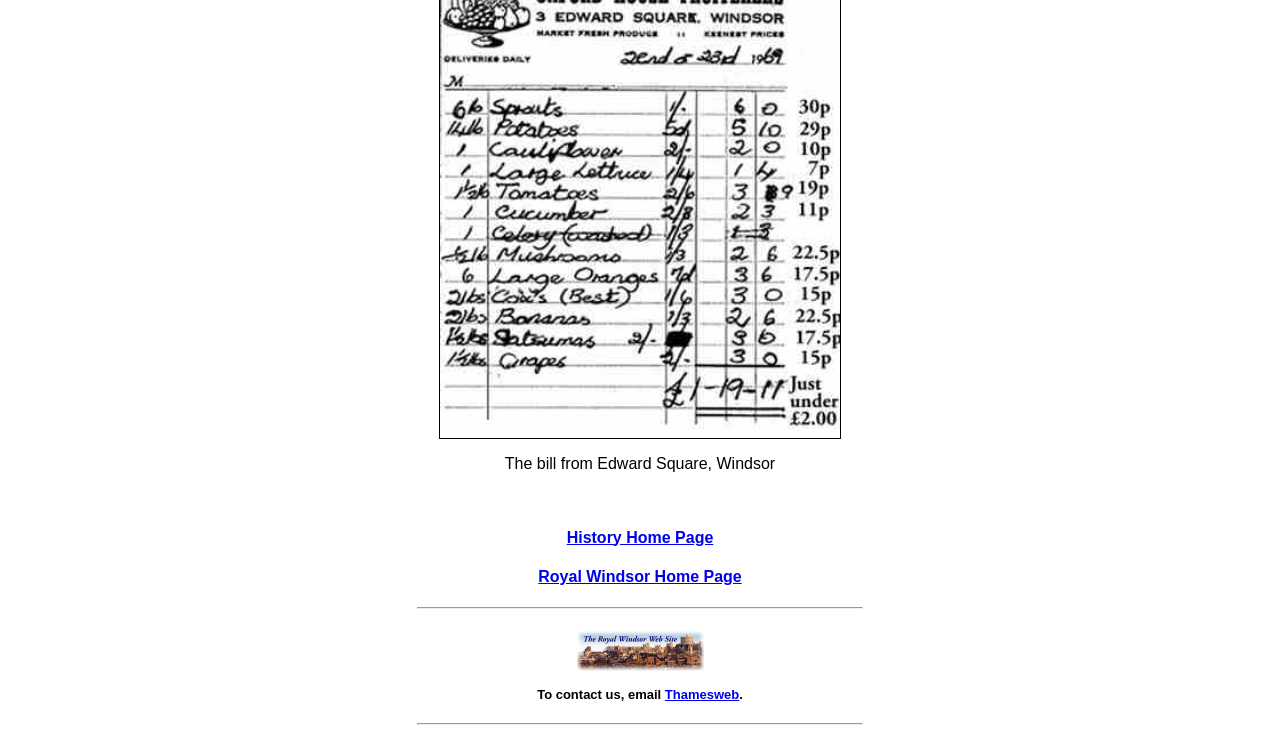Identify the bounding box coordinates for the UI element that matches this description: "History Home Page".

[0.443, 0.72, 0.557, 0.743]